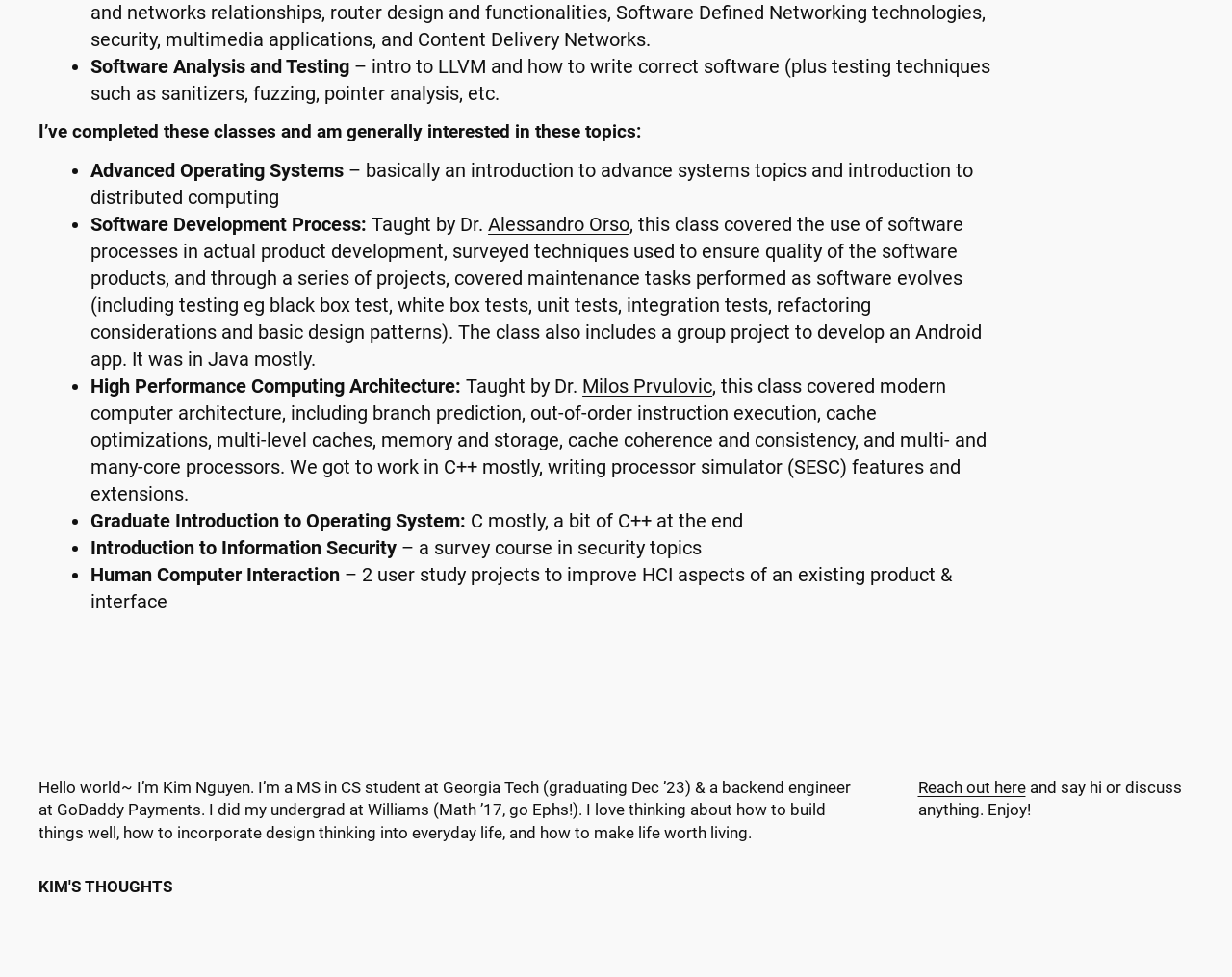Locate the UI element that matches the description Ok in the webpage screenshot. Return the bounding box coordinates in the format (top-left x, top-left y, bottom-right x, bottom-right y), with values ranging from 0 to 1.

None